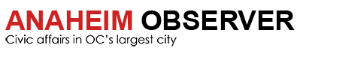Refer to the screenshot and answer the following question in detail:
What type of matters does the publication focus on?

The caption highlights the publication's dedication to covering civic matters, indicating that the publication focuses on civic affairs and local news relevant to the community of Anaheim.